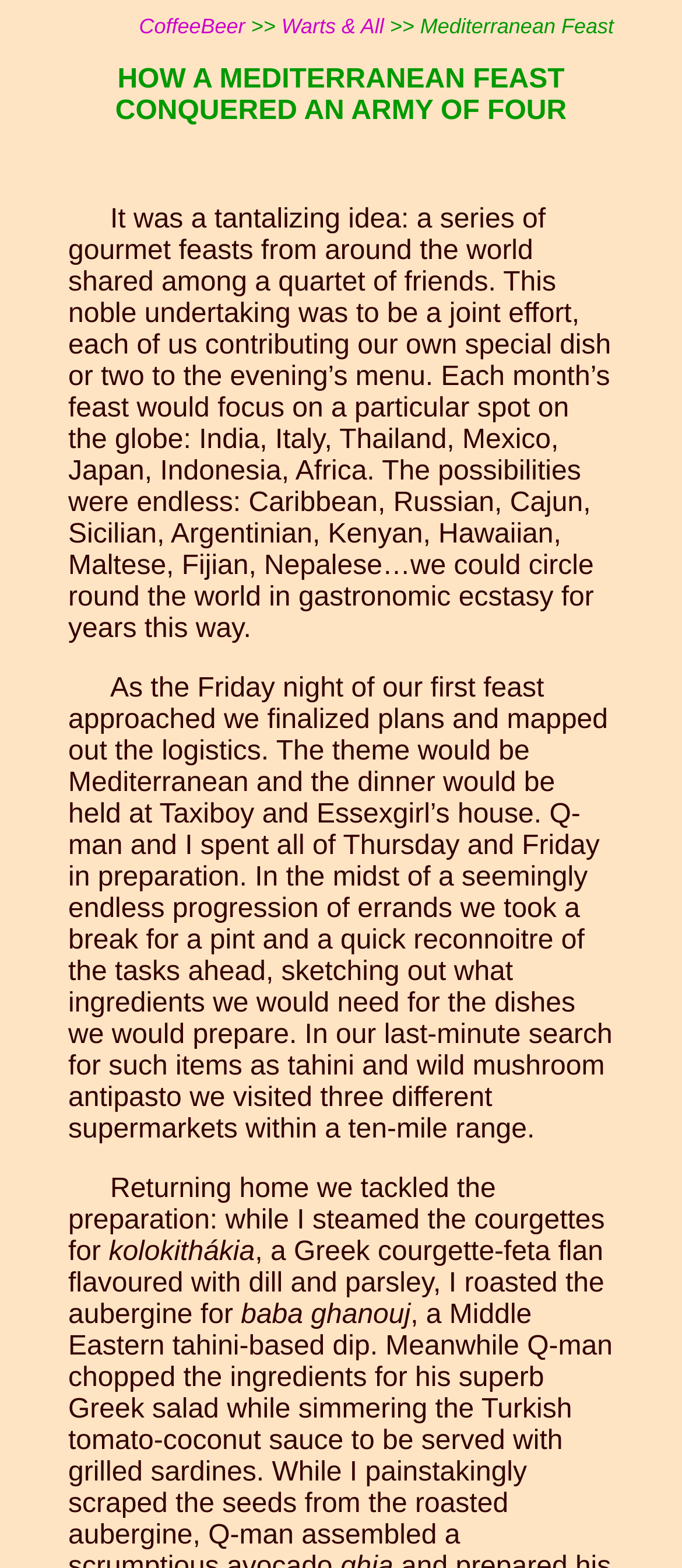How many supermarkets did they visit?
Based on the image, provide a one-word or brief-phrase response.

three